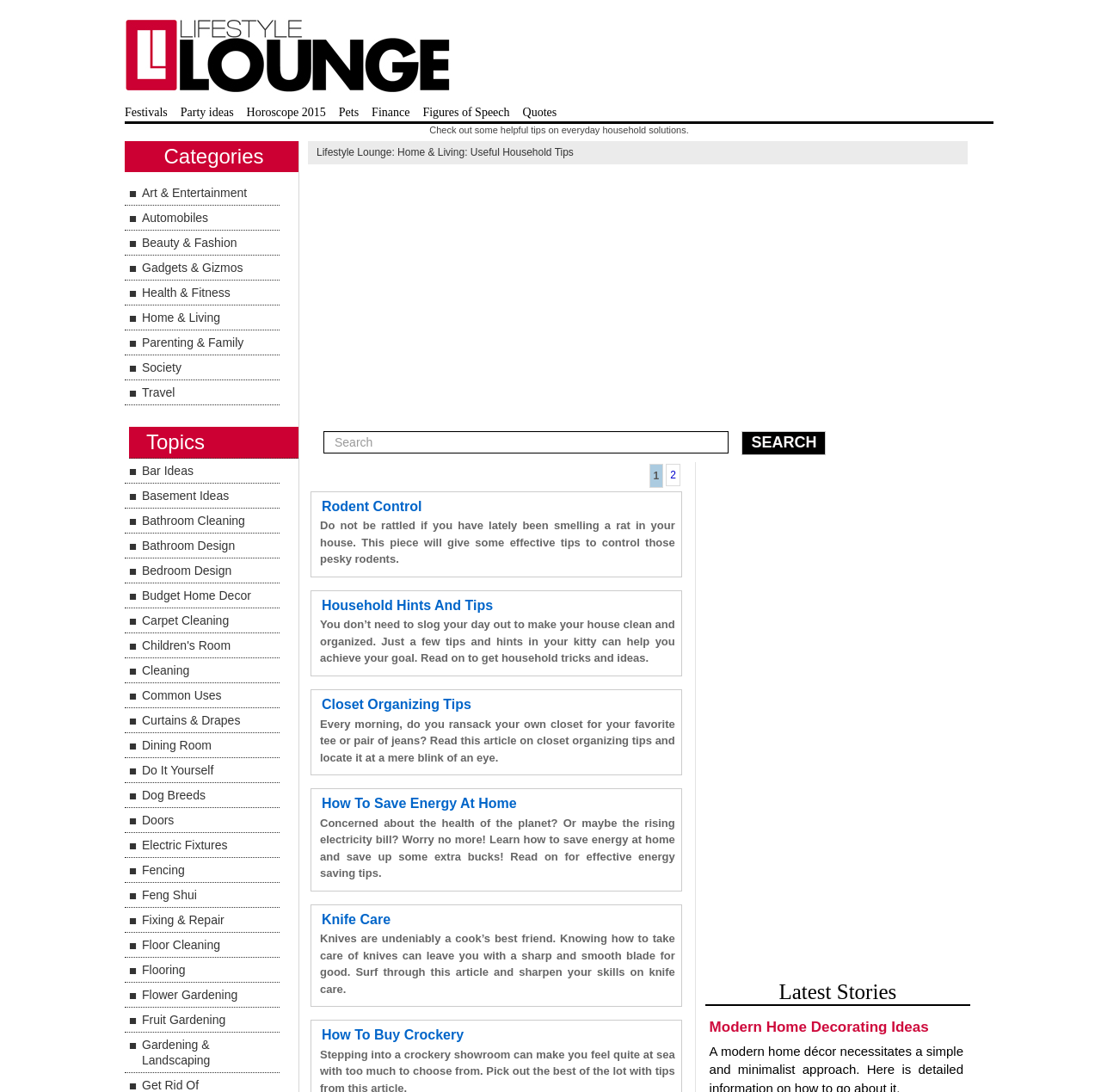Using the details from the image, please elaborate on the following question: How many links are there under the 'Categories' heading?

Under the 'Categories' heading, there are 11 links, namely 'Art & Entertainment', 'Automobiles', 'Beauty & Fashion', 'Gadgets & Gizmos', 'Health & Fitness', 'Home & Living', 'Parenting & Family', 'Society', 'Travel', and so on.